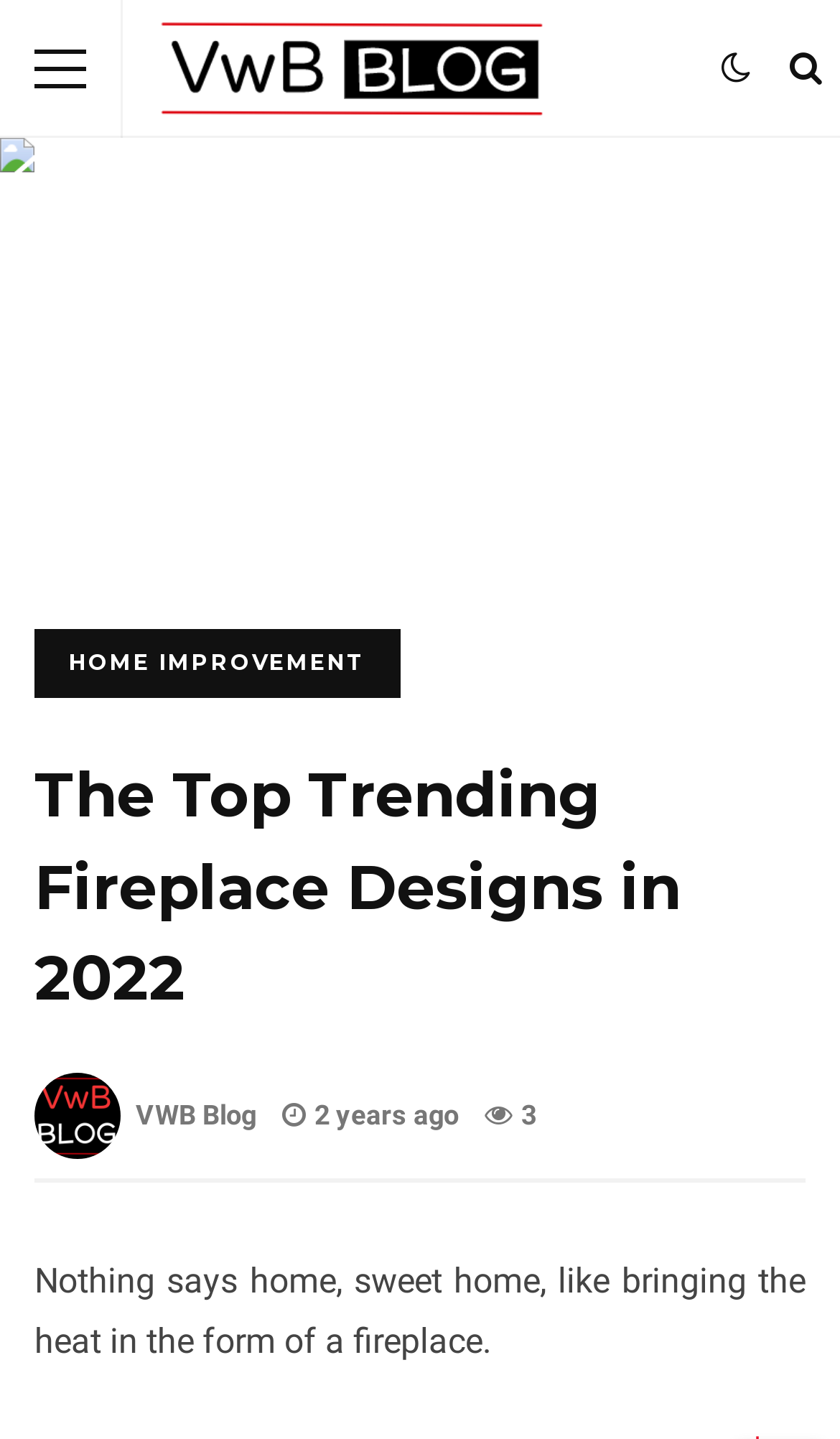Bounding box coordinates are specified in the format (top-left x, top-left y, bottom-right x, bottom-right y). All values are floating point numbers bounded between 0 and 1. Please provide the bounding box coordinate of the region this sentence describes: Menu

[0.041, 0.0, 0.103, 0.096]